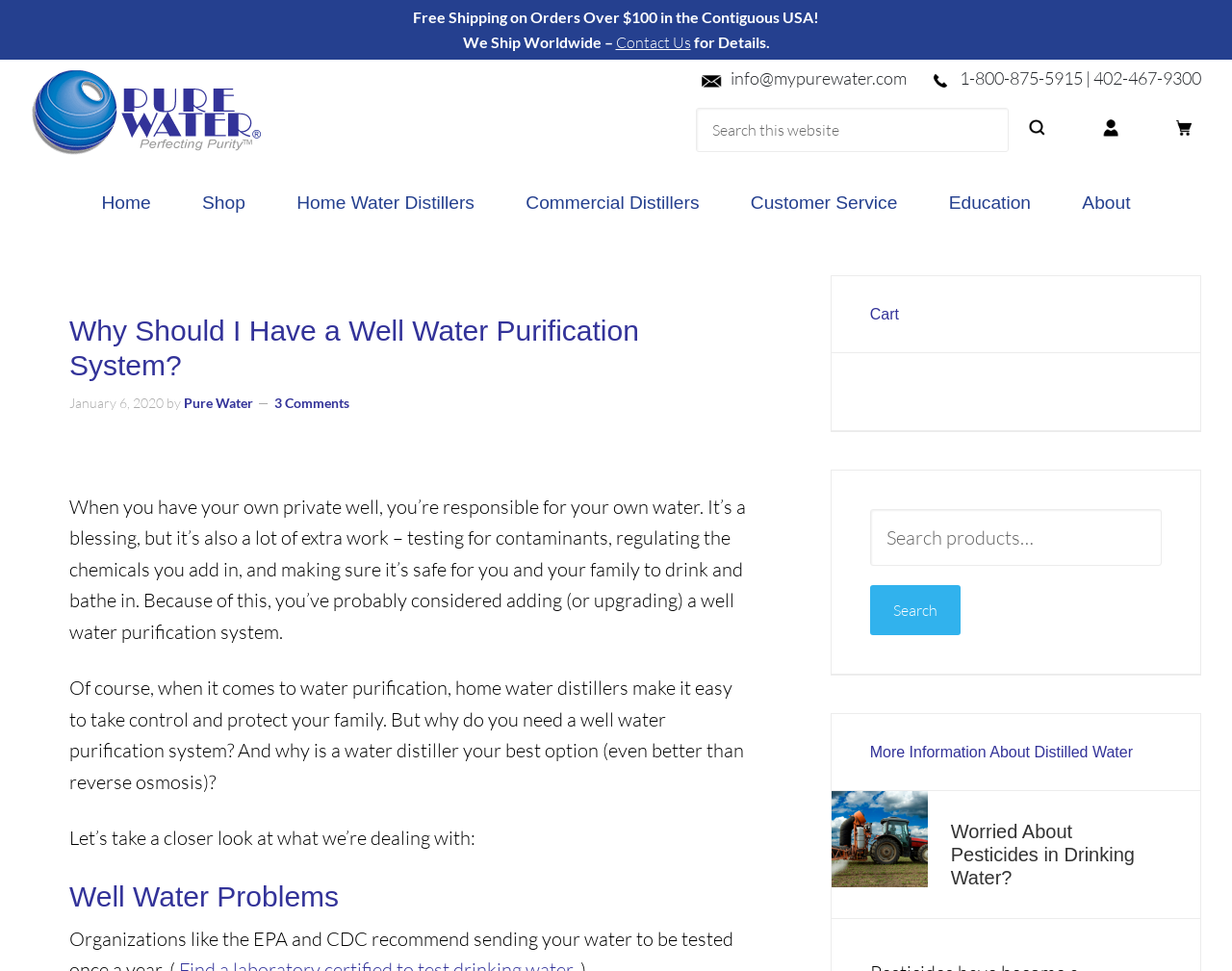Describe the webpage in detail, including text, images, and layout.

This webpage is about the importance of having a well water purification system, specifically highlighting the benefits of using a water distiller. At the top of the page, there is a navigation bar with links to the website's main sections, including Home, Shop, and Customer Service. Below the navigation bar, there is a search bar where users can search for specific topics.

The main content of the page is divided into sections, starting with a heading that asks "Why Should I Have a Well Water Purification System?" followed by a brief introduction to the topic. The introduction explains the responsibilities that come with having a private well and how a water purification system can make it easier to manage.

The next section is titled "Well Water Problems" and appears to be a subheading under the main topic. The text in this section discusses the importance of taking control of one's water purification and the benefits of using a water distiller over other methods like reverse osmosis.

On the right side of the page, there are several links and a search bar, which appears to be a secondary search function. There is also a heading that says "More Information About Distilled Water" with a subheading that asks "Worried About Pesticides in Drinking Water?" and a link to a related article.

At the top of the page, there are also several links to the website's contact information, including a phone number and email address. Additionally, there are social media links and a link to the website's main page.